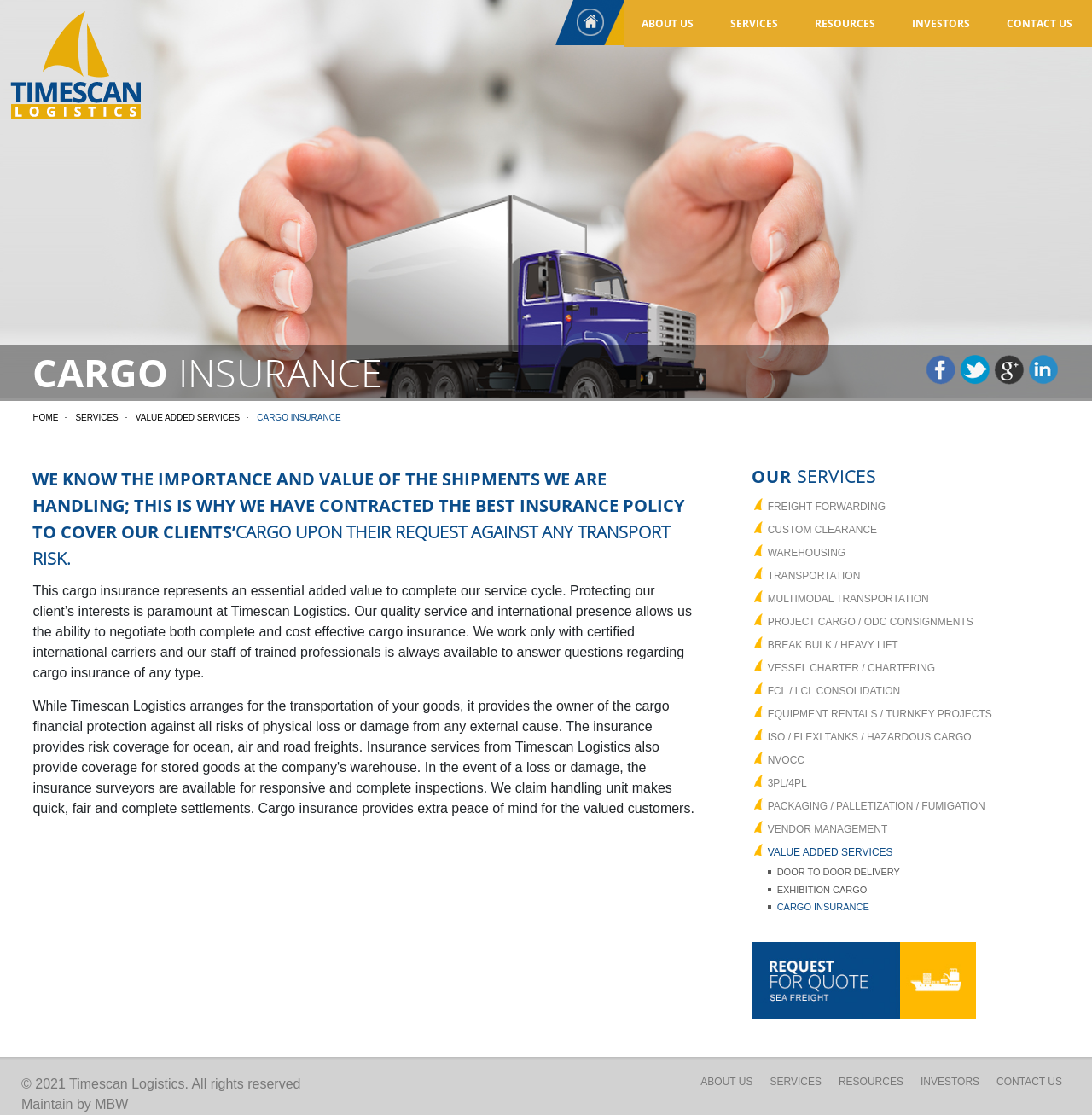What is the purpose of cargo insurance?
Examine the image closely and answer the question with as much detail as possible.

I found the answer by reading the static text element that says 'Protecting our client’s interests is paramount at Timescan Logistics.' This suggests that the purpose of cargo insurance is to protect the clients' interests.